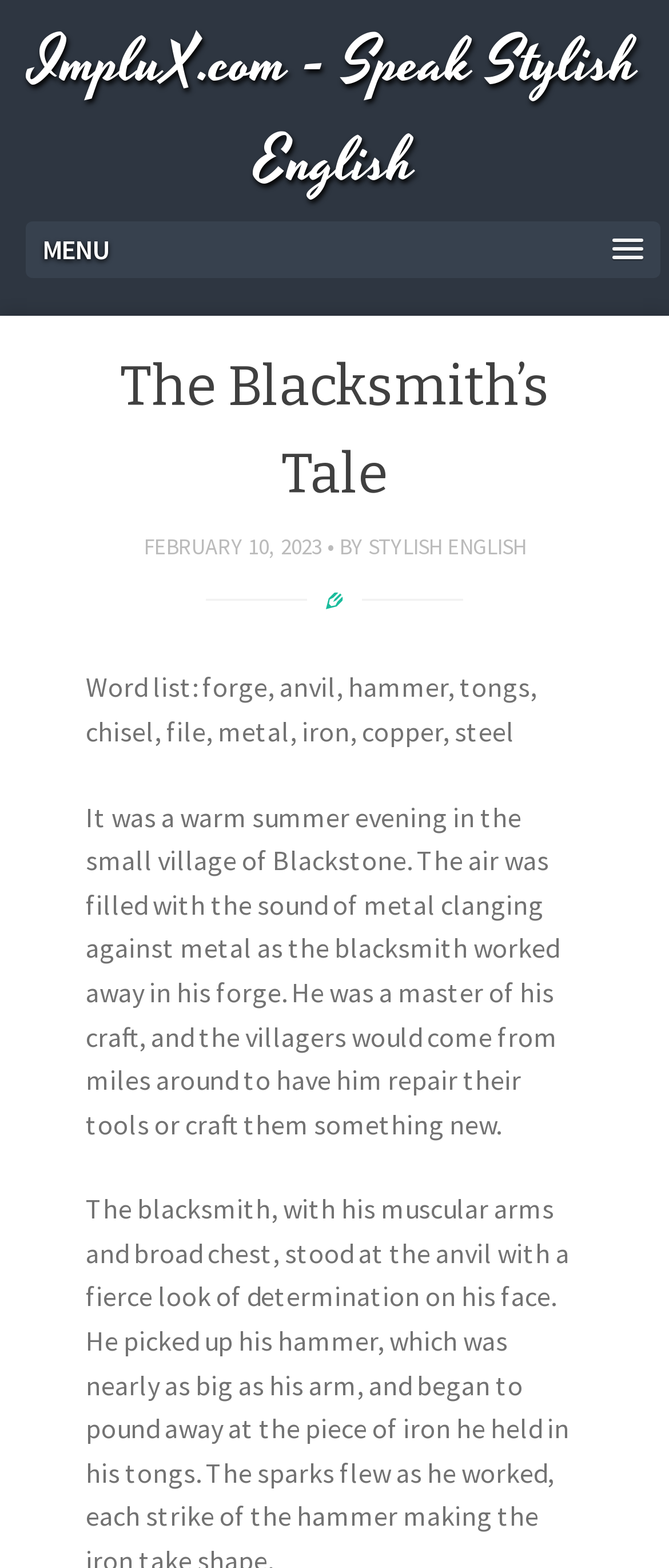Create a detailed summary of all the visual and textual information on the webpage.

The webpage is about "The Blacksmith's Tale" and appears to be a story or article on the website "ImpluX.com - Speak Stylish English". At the top of the page, there is a heading with the website's name, followed by a link to the menu. The menu is located at the top-right corner of the page.

Below the menu, there is a header section that contains the title "The Blacksmith's Tale" and a link to the date "FEBRUARY 10, 2023" on the left side. On the right side of the date, there is a "BY" label, followed by a link to "STYLISH ENGLISH".

Underneath the header section, there is a list of words, including "forge", "anvil", "hammer", and others, which appears to be a word list related to the story. Below the word list, there is a paragraph of text that describes a scene in the small village of Blackstone, where a blacksmith is working in his forge. The text sets the atmosphere and introduces the blacksmith as a master of his craft.